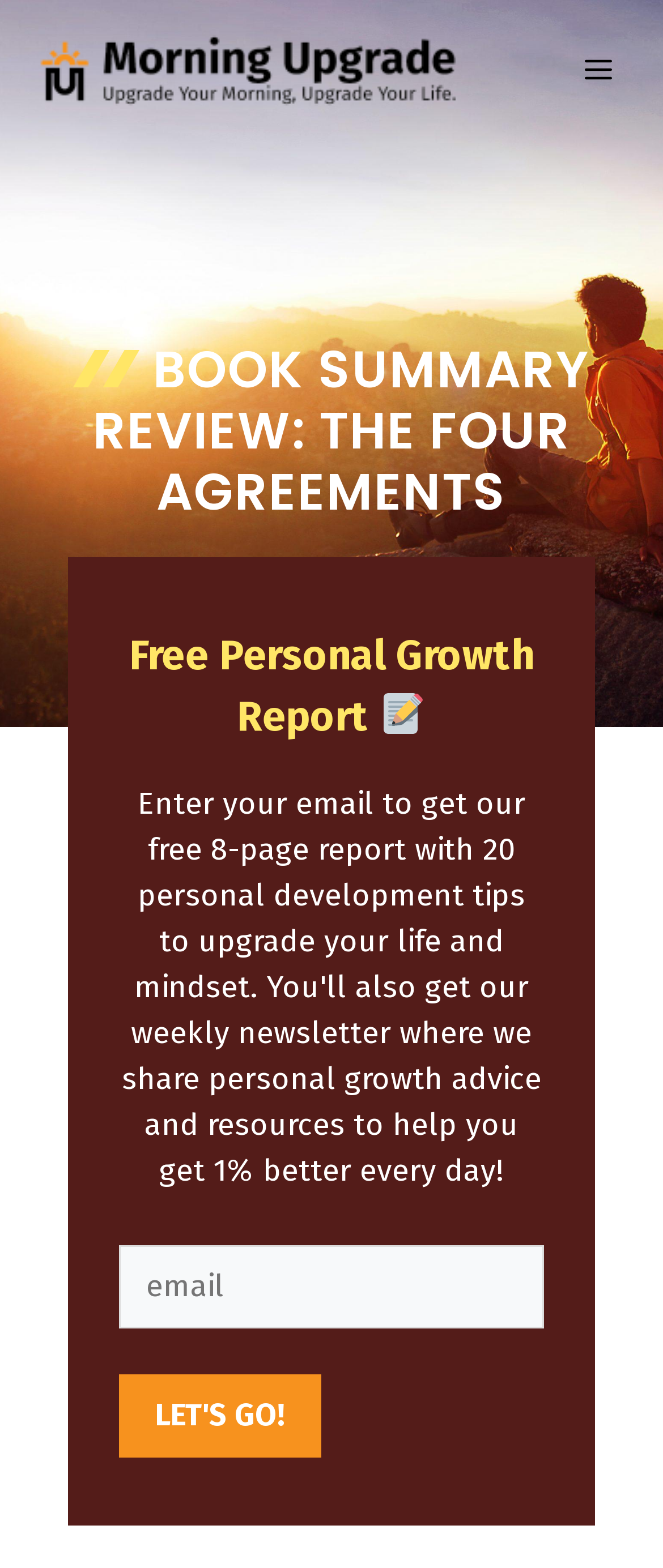Construct a comprehensive description capturing every detail on the webpage.

The webpage is a book summary review of "The Four Agreements" by Morning Upgrade. At the top left, there is a link to Morning Upgrade, accompanied by an image with the same name, which takes up a significant portion of the top section. 

To the top right, there is a button labeled "MENU" that controls a mobile menu. Below the Morning Upgrade link and image, there is a heading that displays the page title, "BOOK SUMMARY REVIEW: THE FOUR AGREEMENTS", which includes an icon. 

Further down, there is another heading that reads "Free Personal Growth Report" with an emoji of a notebook. This section is positioned roughly in the middle of the page. 

Below the "Free Personal Growth Report" heading, there is a required email textbox and a "Let's Go!" button, which are aligned to the left and positioned near the bottom of the page.